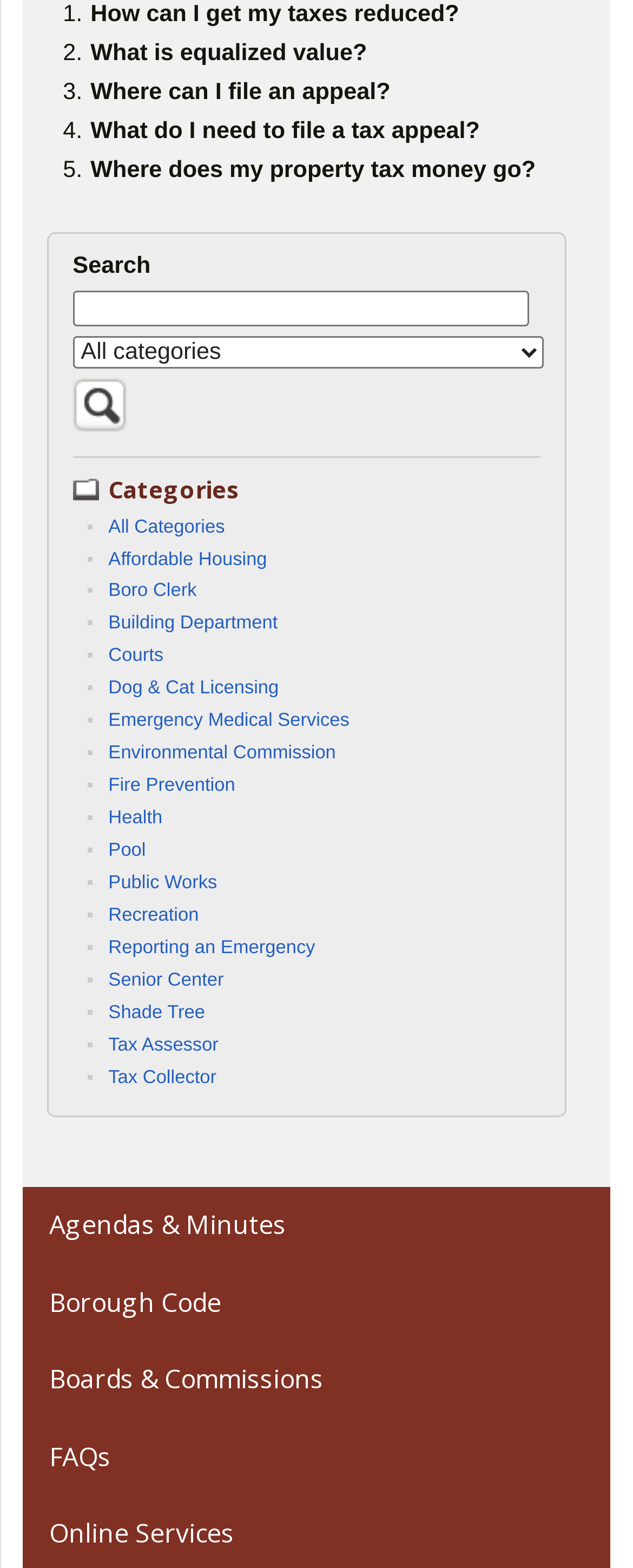Provide the bounding box coordinates of the UI element this sentence describes: "2. What is equalized value?".

[0.074, 0.024, 0.889, 0.045]